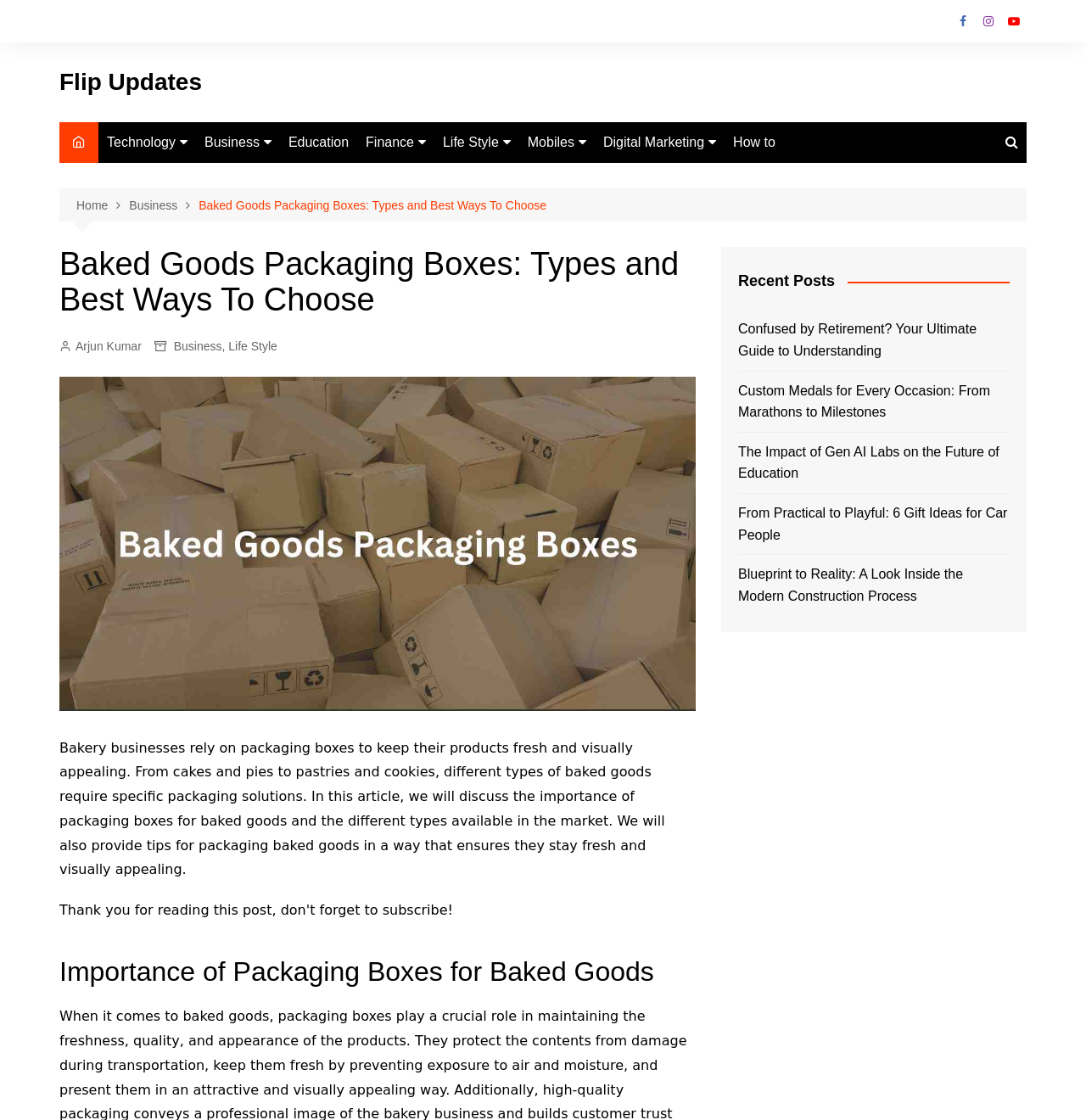Produce an elaborate caption capturing the essence of the webpage.

This webpage is about baked goods packaging boxes, with a focus on the importance of packaging for bakery businesses. At the top of the page, there are social media links to Facebook, Instagram, and YouTube, as well as a row of links to various categories such as Technology, Business, Education, and more. Below this, there is a navigation bar with breadcrumbs, showing the current page's location within the website.

The main content of the page is divided into sections. The first section has a heading that matches the page title, "Baked Goods Packaging Boxes: Types and Best Ways To Choose". Below this, there is an image related to baked goods packaging, and a paragraph of text that introduces the importance of packaging for bakery businesses and the different types of packaging solutions available.

The next section has a heading "Importance of Packaging Boxes for Baked Goods", but its content is not provided in the accessibility tree. 

On the right side of the page, there is a complementary section with a heading "Recent Posts", which lists five links to other articles on various topics, including retirement, custom medals, AI labs, gift ideas for car enthusiasts, and modern construction processes.